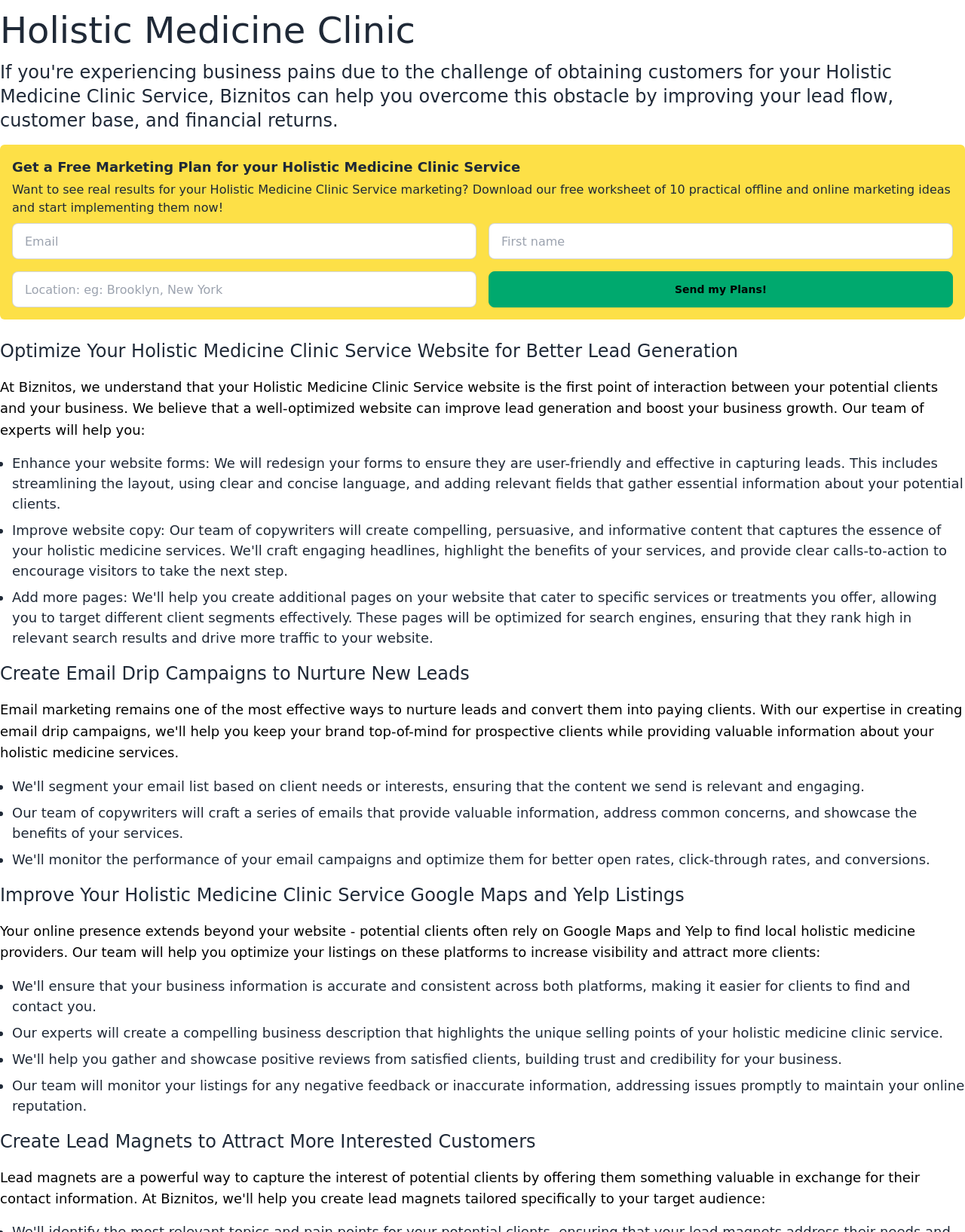Summarize the contents and layout of the webpage in detail.

This webpage is focused on marketing services for Holistic Medicine Clinic Services, specifically highlighting the challenges of obtaining customers and offering solutions to overcome these obstacles. 

At the top of the page, there is a prominent heading that reads "Holistic Medicine Clinic" followed by a detailed subheading that explains the challenges of obtaining customers and how Biznitos can help. 

Below this, there is a call-to-action section with a heading "Get a Free Marketing Plan for your Holistic Medicine Clinic Service" and a brief description of what the plan entails. This section also includes a form with fields for email, first name, location, and a "Send my Plans!" button.

The page is then divided into four main sections, each with its own heading and descriptive text. The first section, "Optimize Your Holistic Medicine Clinic Service Website for Better Lead Generation", explains how Biznitos can help improve lead generation through website optimization. 

The second section, "Create Email Drip Campaigns to Nurture New Leads", describes how Biznitos' team of copywriters can craft a series of emails to provide valuable information and showcase the benefits of the services.

The third section, "Improve Your Holistic Medicine Clinic Service Google Maps and Yelp Listings", highlights the importance of online presence beyond the website and how Biznitos can help optimize listings on Google Maps and Yelp.

The fourth section, "Create Lead Magnets to Attract More Interested Customers", is not fully described, but it seems to be related to creating attractive offers to draw in potential customers.

On the right side of the page, there is a separate section with a heading "Holistic Medicine Clinic Service Consultation" that includes a form with fields for business name, website, marketing problem, email address, and phone number, along with a "Send Request" button. This section also includes an image, but its content is not described.